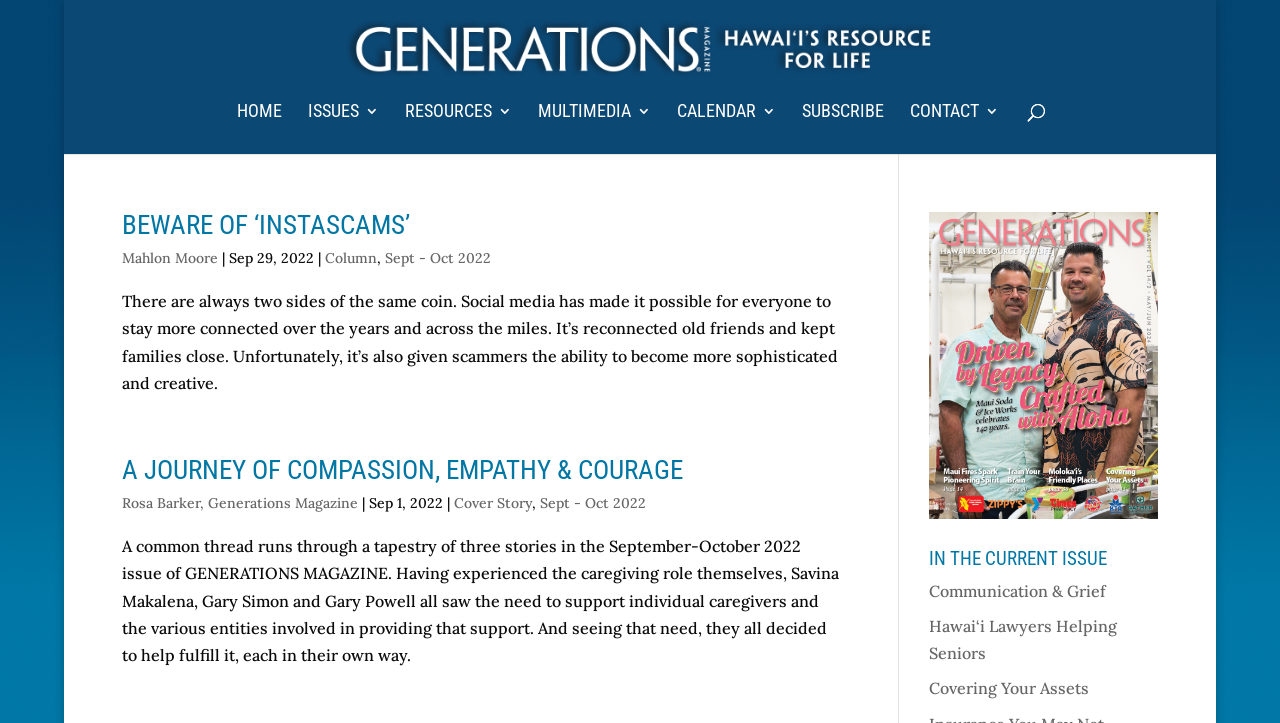Determine the bounding box coordinates of the area to click in order to meet this instruction: "check calendar".

[0.529, 0.144, 0.606, 0.213]